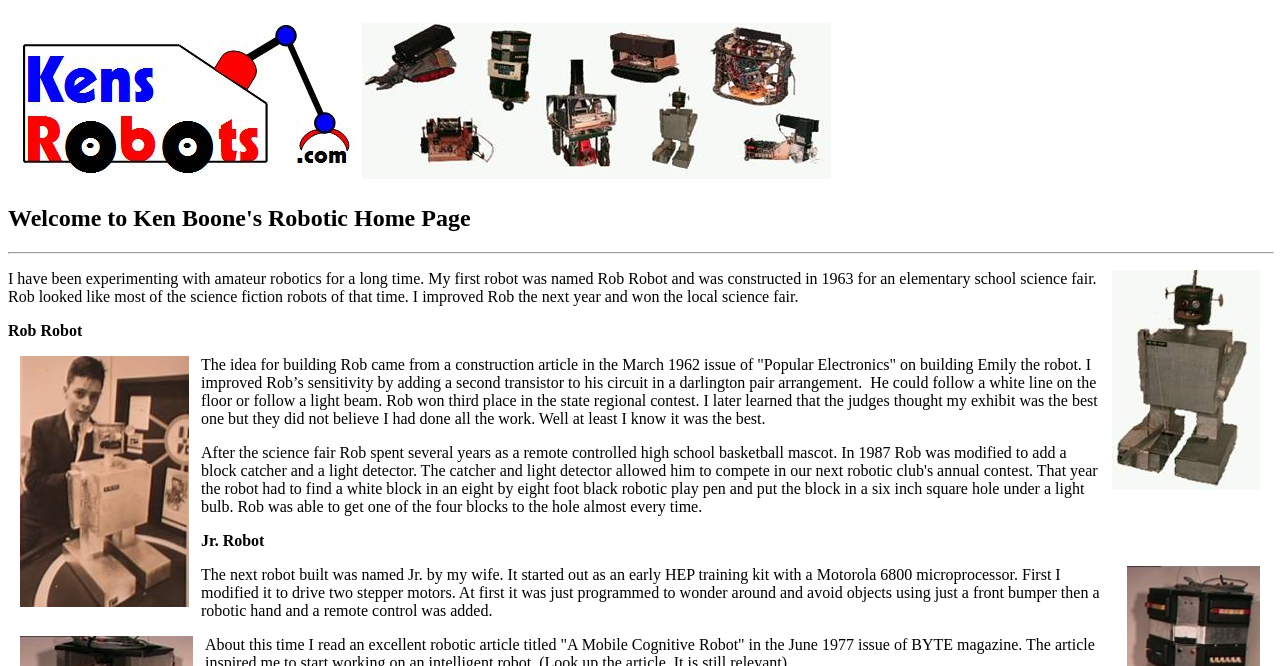Give a short answer to this question using one word or a phrase:
What is the name of the robot built by Ken Boone's wife?

Jr.